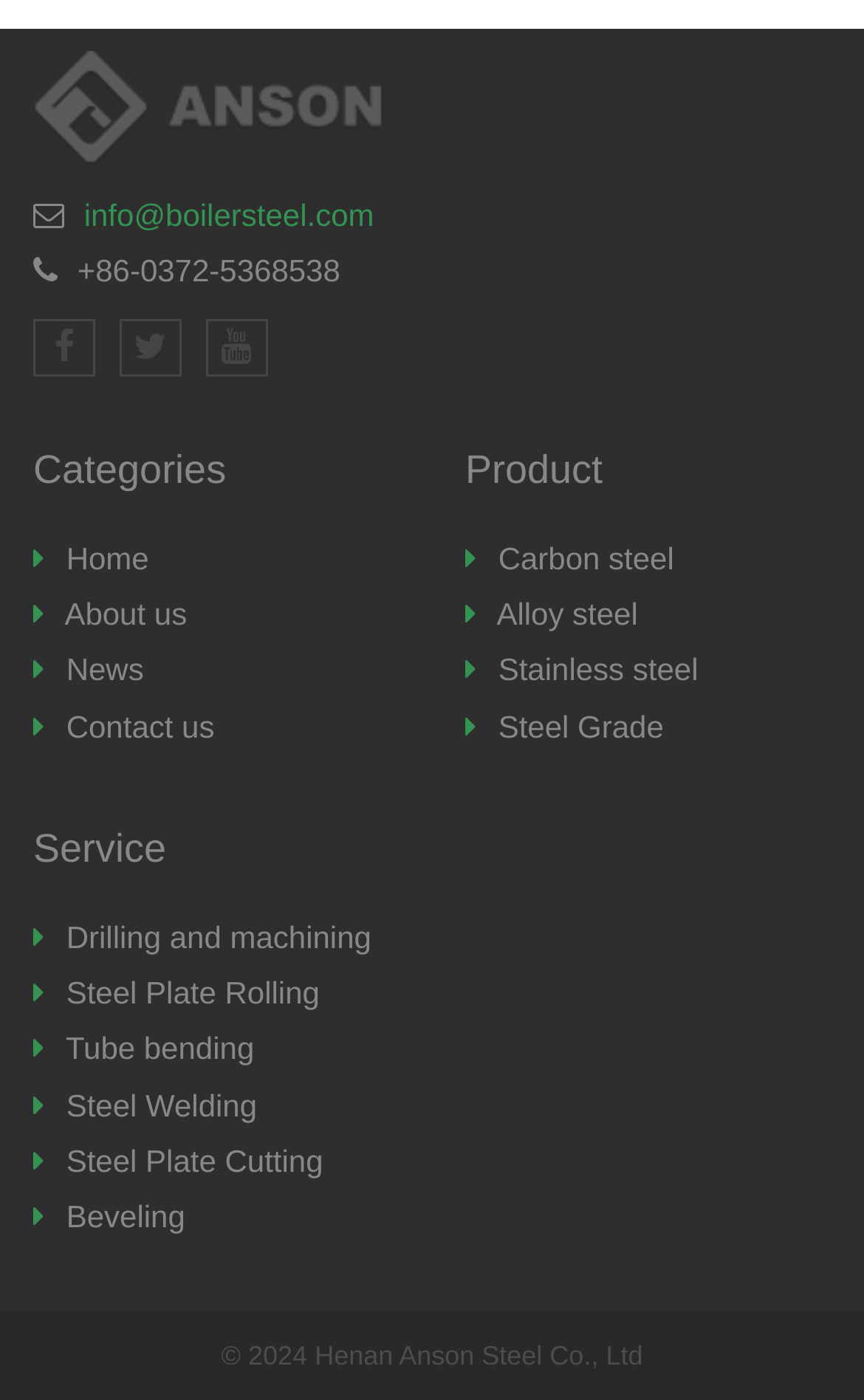Provide a brief response to the question below using a single word or phrase: 
What is the company's email address?

info@boilersteel.com